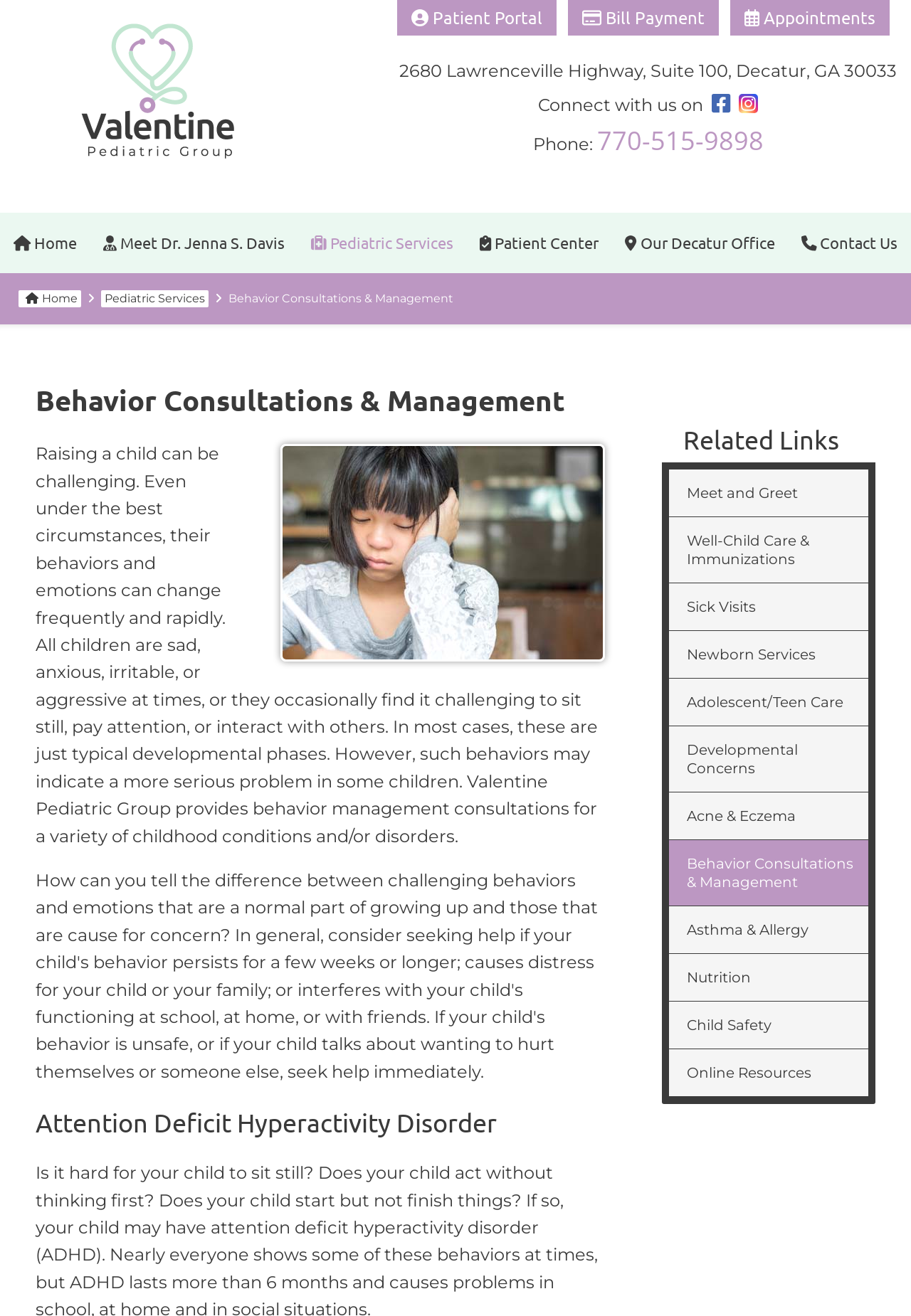What is one of the conditions addressed by the pediatric group's behavior consultations?
Please give a detailed answer to the question using the information shown in the image.

I found the answer by looking at the heading below the paragraph about behavior consultations, which says 'Attention Deficit Hyperactivity Disorder'.